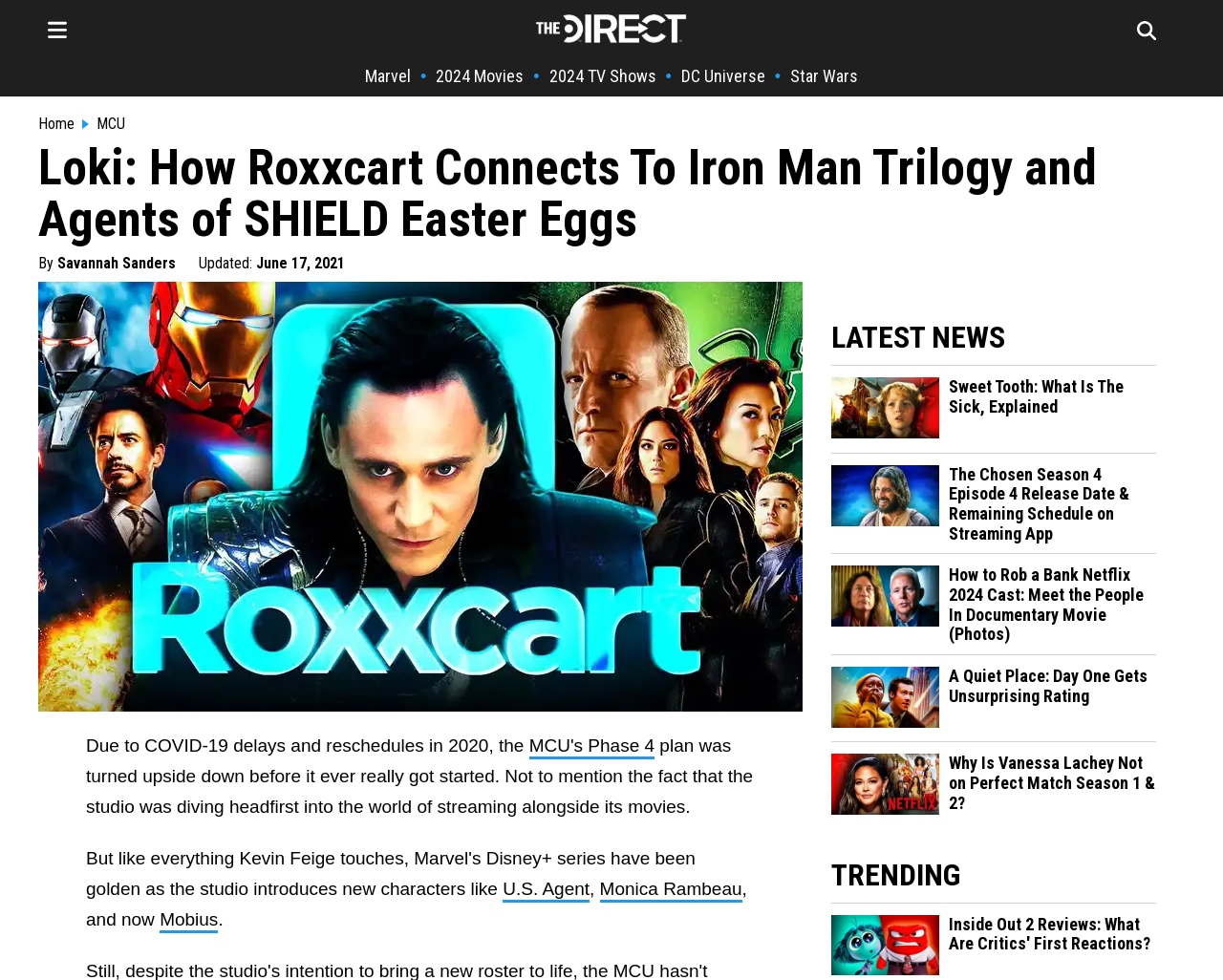What is the topic of the article on the webpage?
Using the visual information from the image, give a one-word or short-phrase answer.

Loki and Marvel